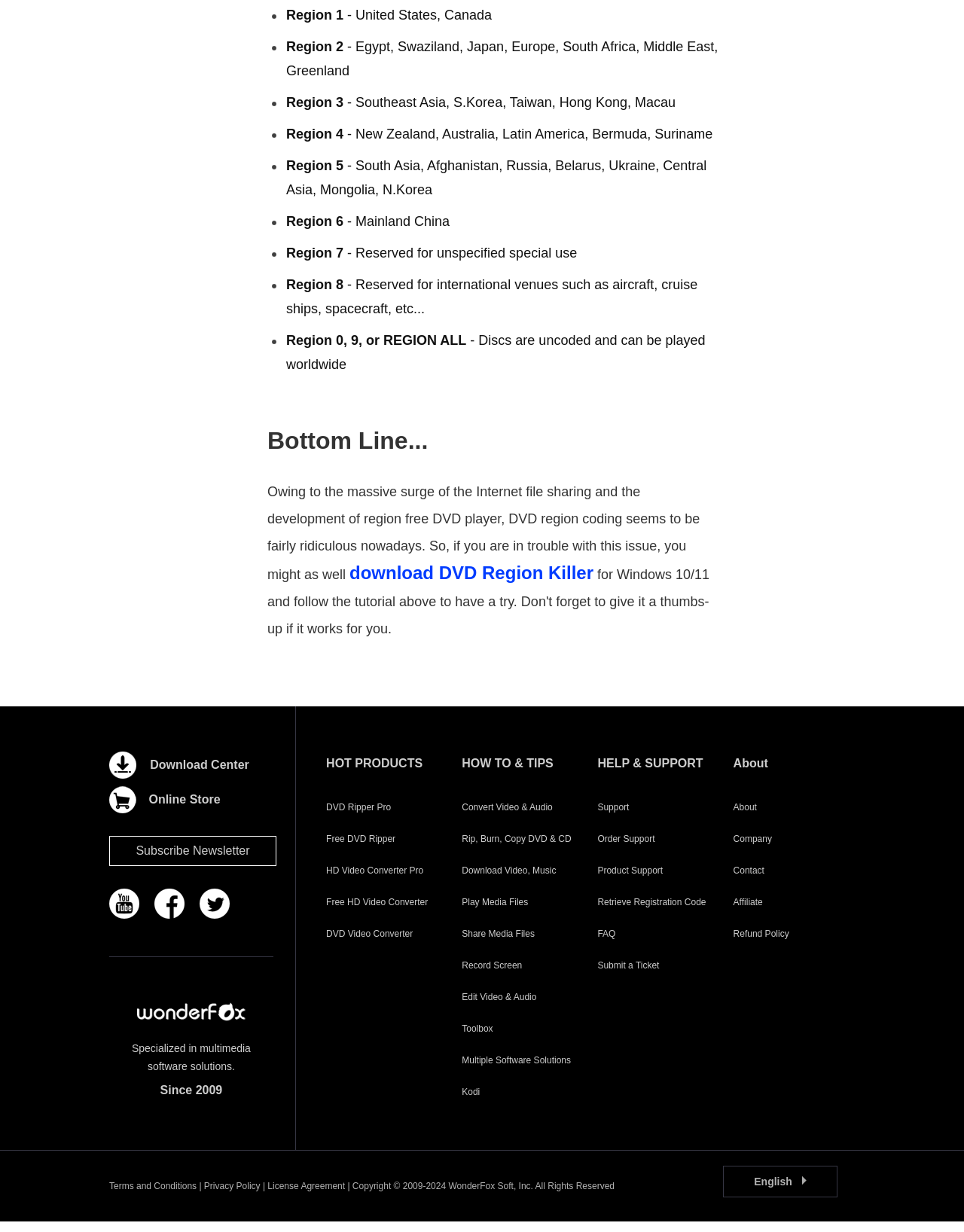Please analyze the image and give a detailed answer to the question:
What is the language currently selected on the webpage?

The language selection option is located at the bottom right corner of the webpage, and it currently shows 'English' as the selected language.